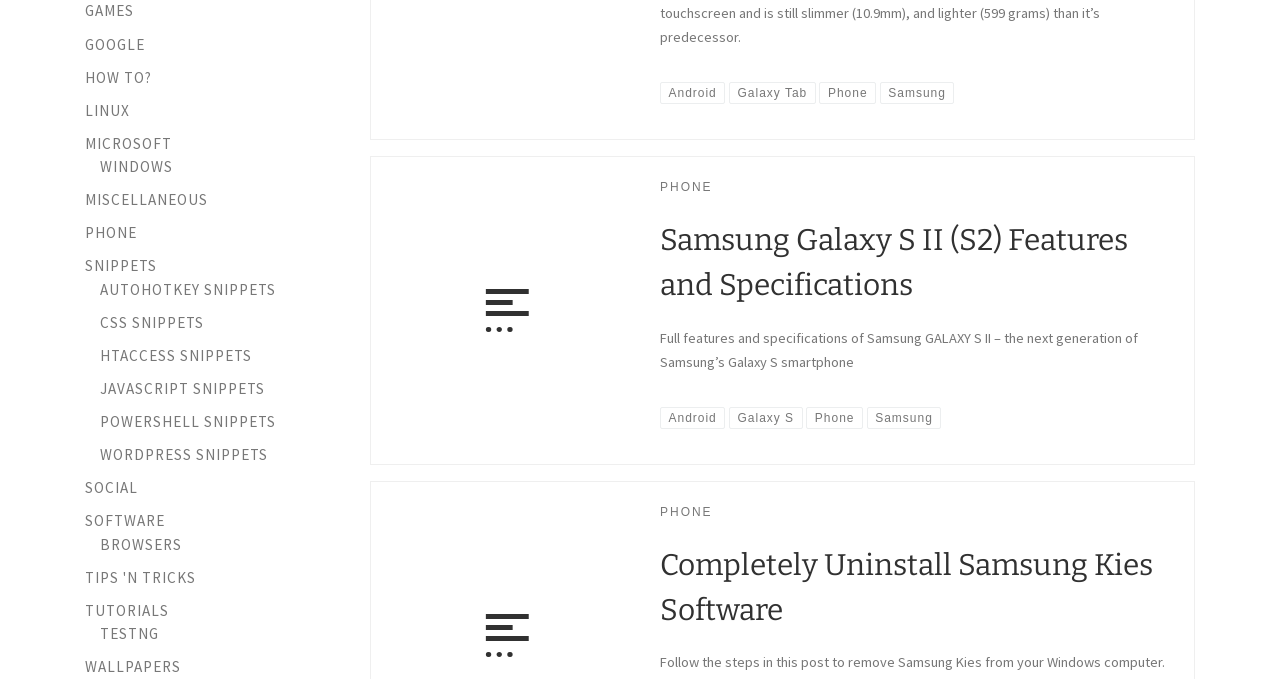Please identify the bounding box coordinates of the clickable element to fulfill the following instruction: "Go to the 'Completely Uninstall Samsung Kies Software' page". The coordinates should be four float numbers between 0 and 1, i.e., [left, top, right, bottom].

[0.516, 0.805, 0.901, 0.924]